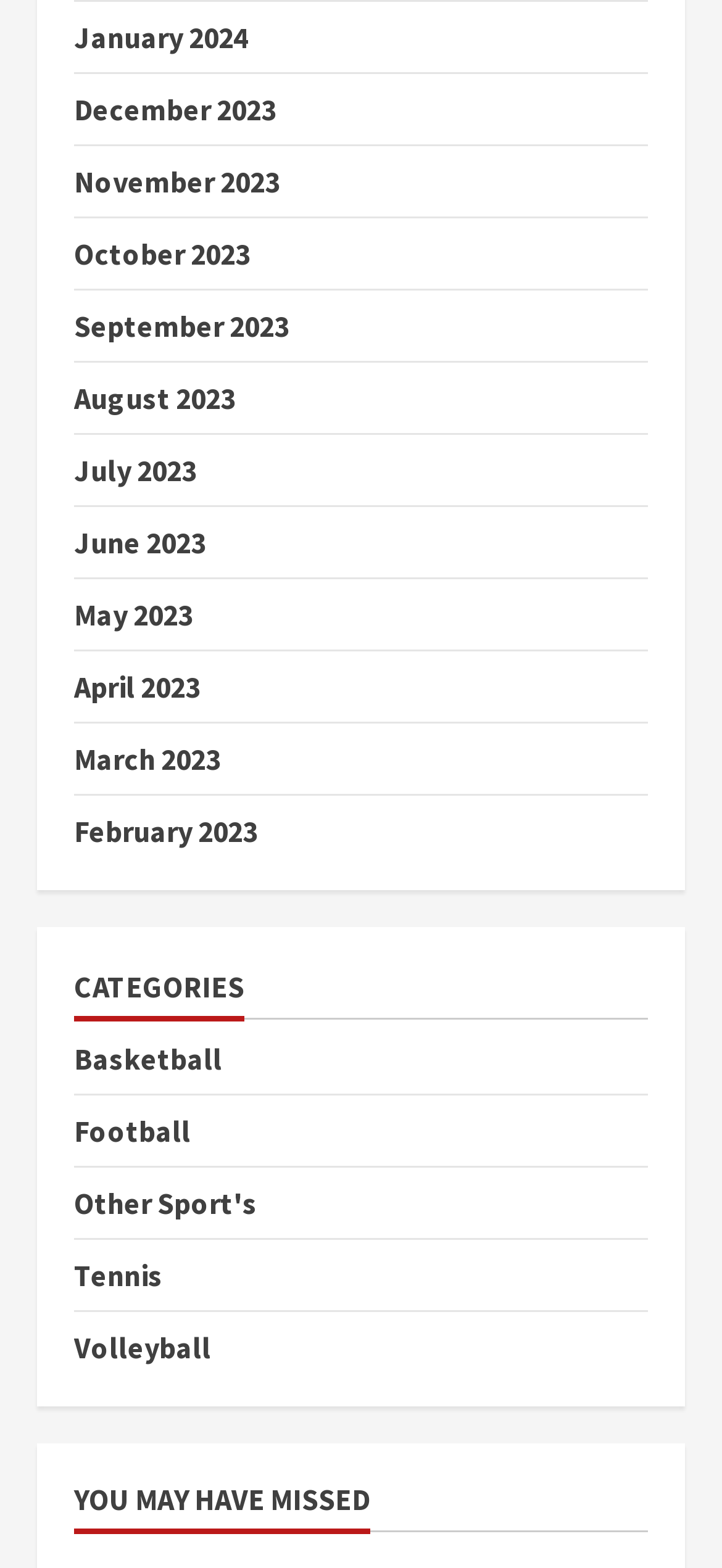Could you find the bounding box coordinates of the clickable area to complete this instruction: "Check You May Have Missed"?

[0.103, 0.944, 0.897, 0.977]